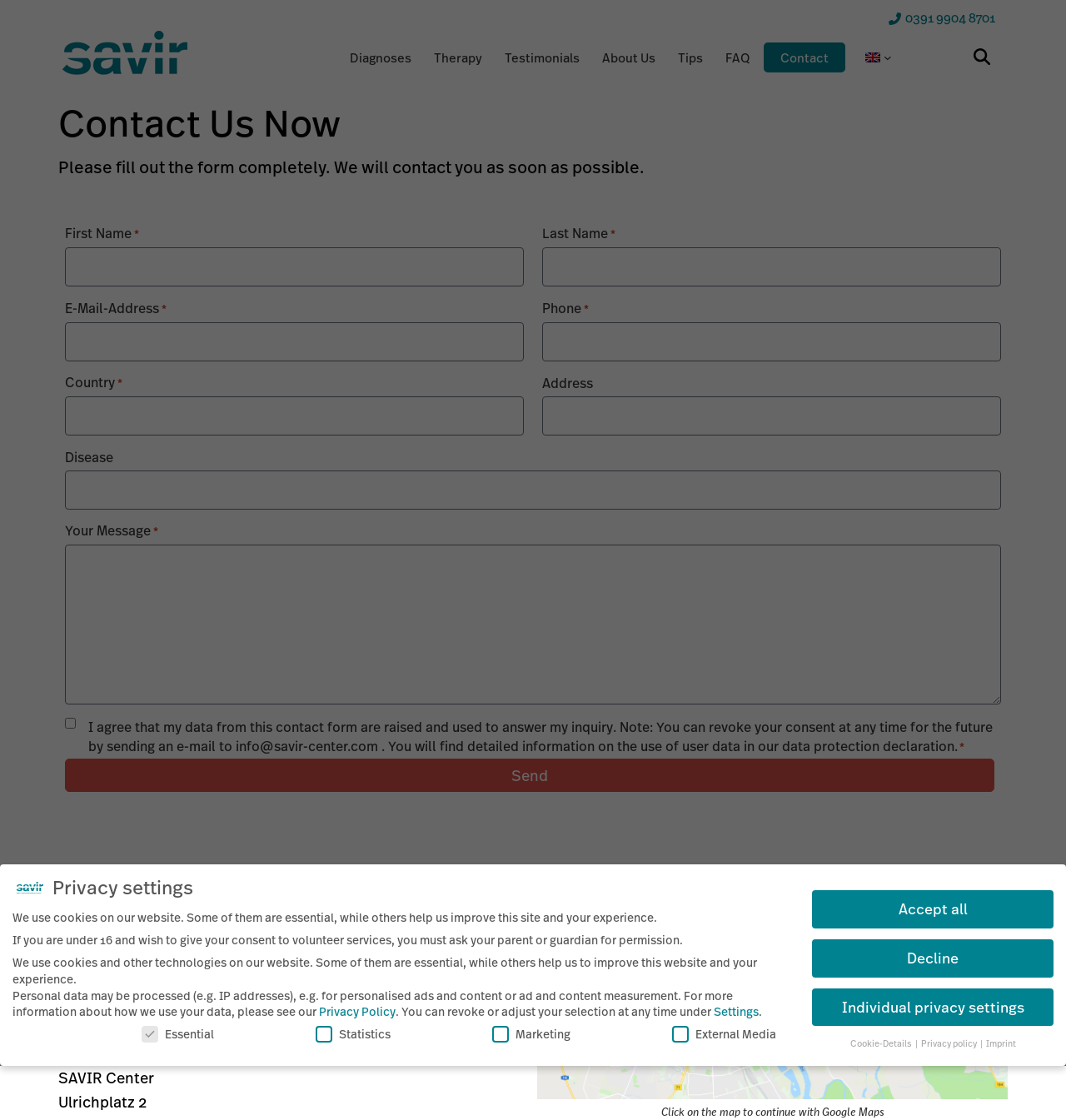Please find the bounding box coordinates for the clickable element needed to perform this instruction: "Fill in the 'First Name' field".

[0.061, 0.221, 0.491, 0.256]